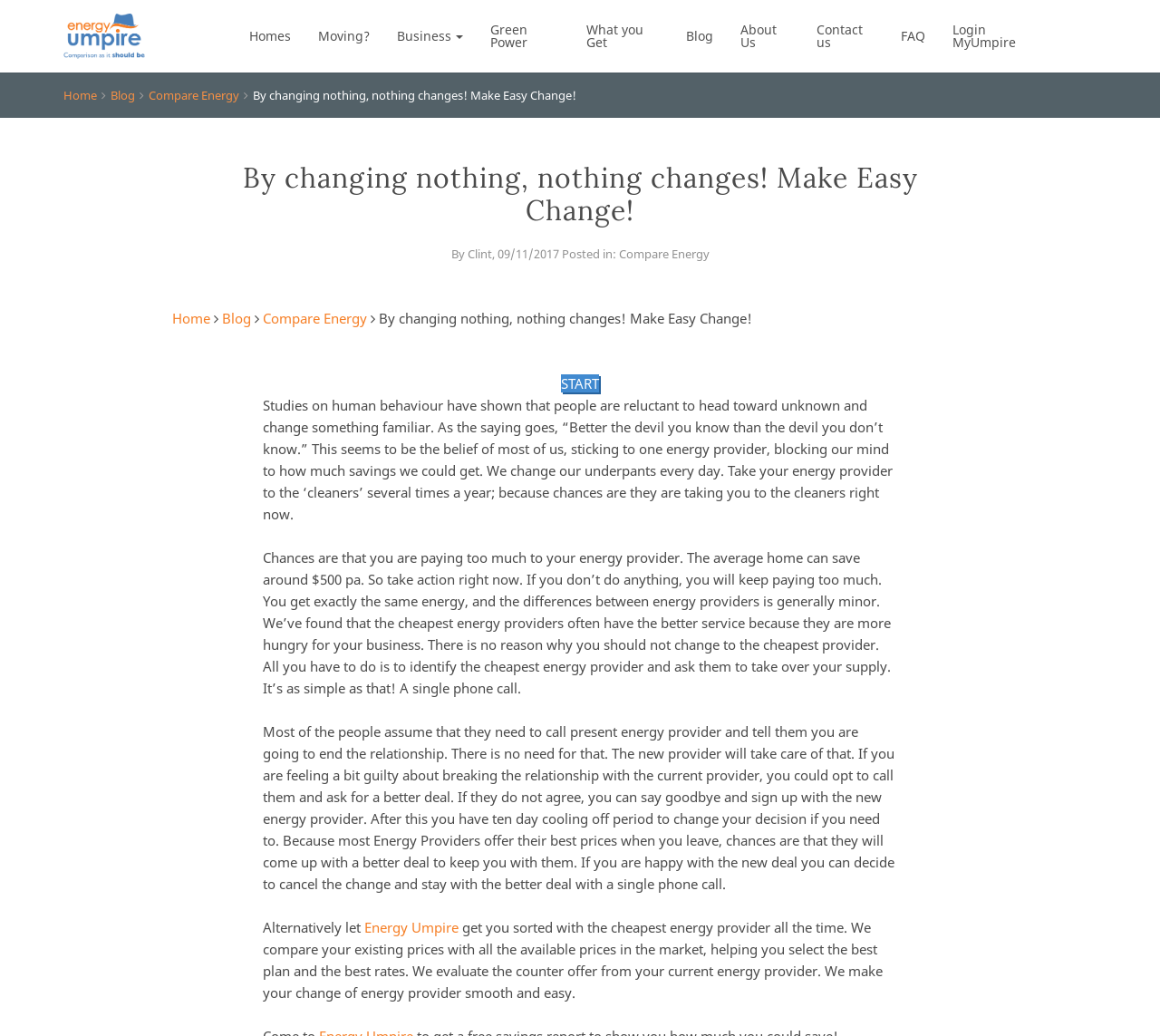Determine the bounding box coordinates of the element's region needed to click to follow the instruction: "Click on the 'Login MyUmpire' link". Provide these coordinates as four float numbers between 0 and 1, formatted as [left, top, right, bottom].

[0.809, 0.0, 0.91, 0.07]